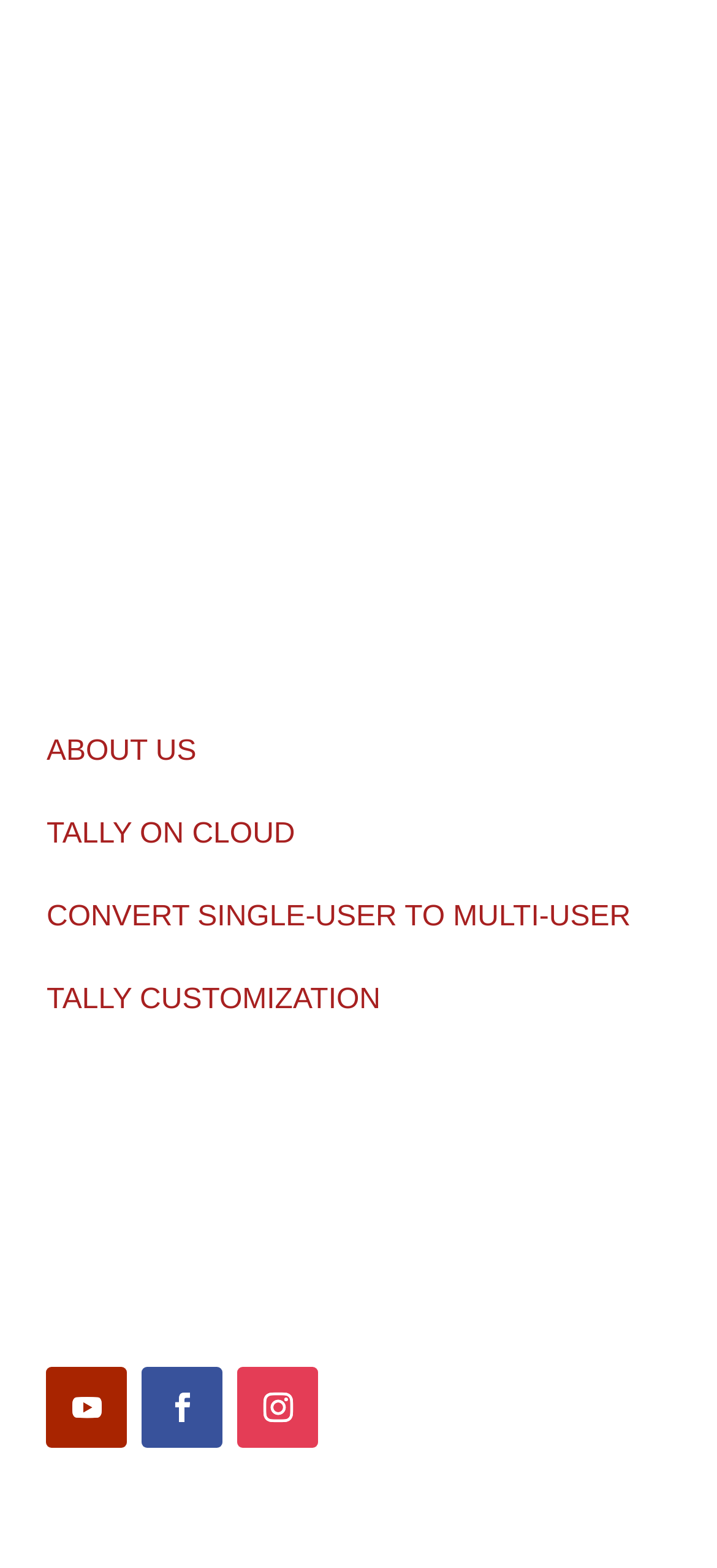Based on the provided description, "Follow", find the bounding box of the corresponding UI element in the screenshot.

[0.198, 0.872, 0.311, 0.924]